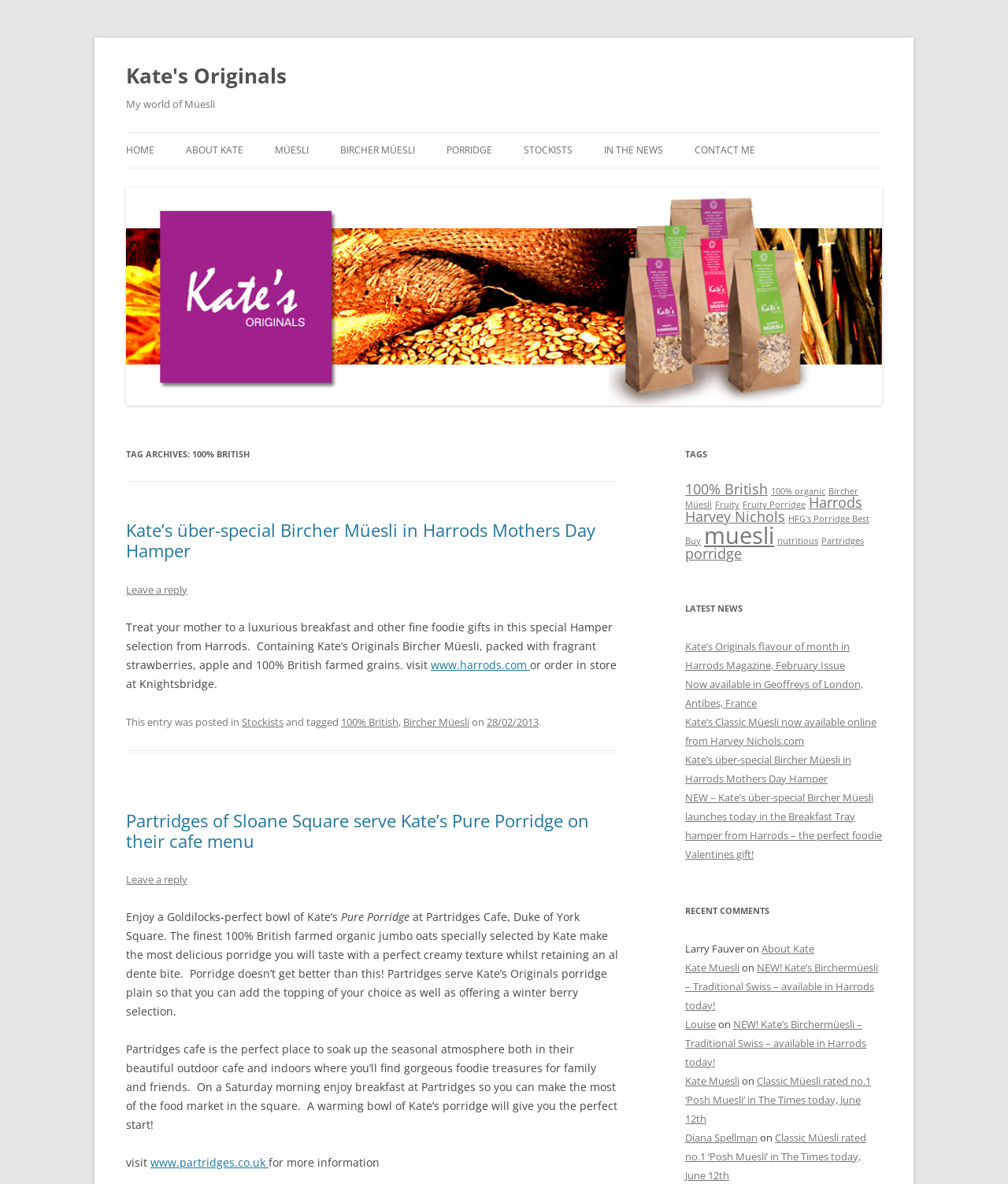Utilize the details in the image to thoroughly answer the following question: What is the name of the food market mentioned in the article?

The food market mentioned in the article is the one located in Duke of York Square, as mentioned in the paragraph about Partridges Cafe.